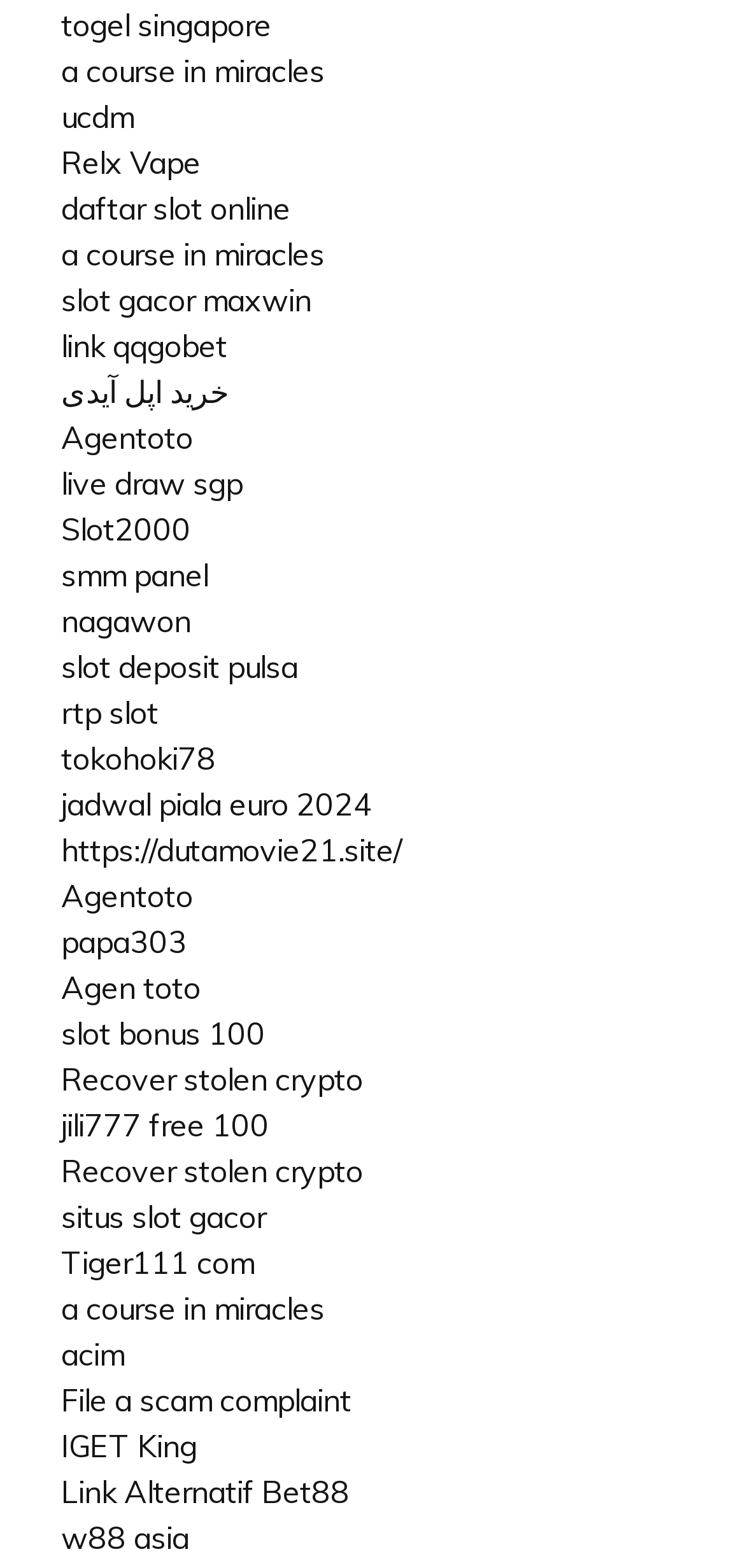Please identify the bounding box coordinates of the clickable area that will fulfill the following instruction: "Explore the Slot2000 link". The coordinates should be in the format of four float numbers between 0 and 1, i.e., [left, top, right, bottom].

[0.082, 0.325, 0.256, 0.349]